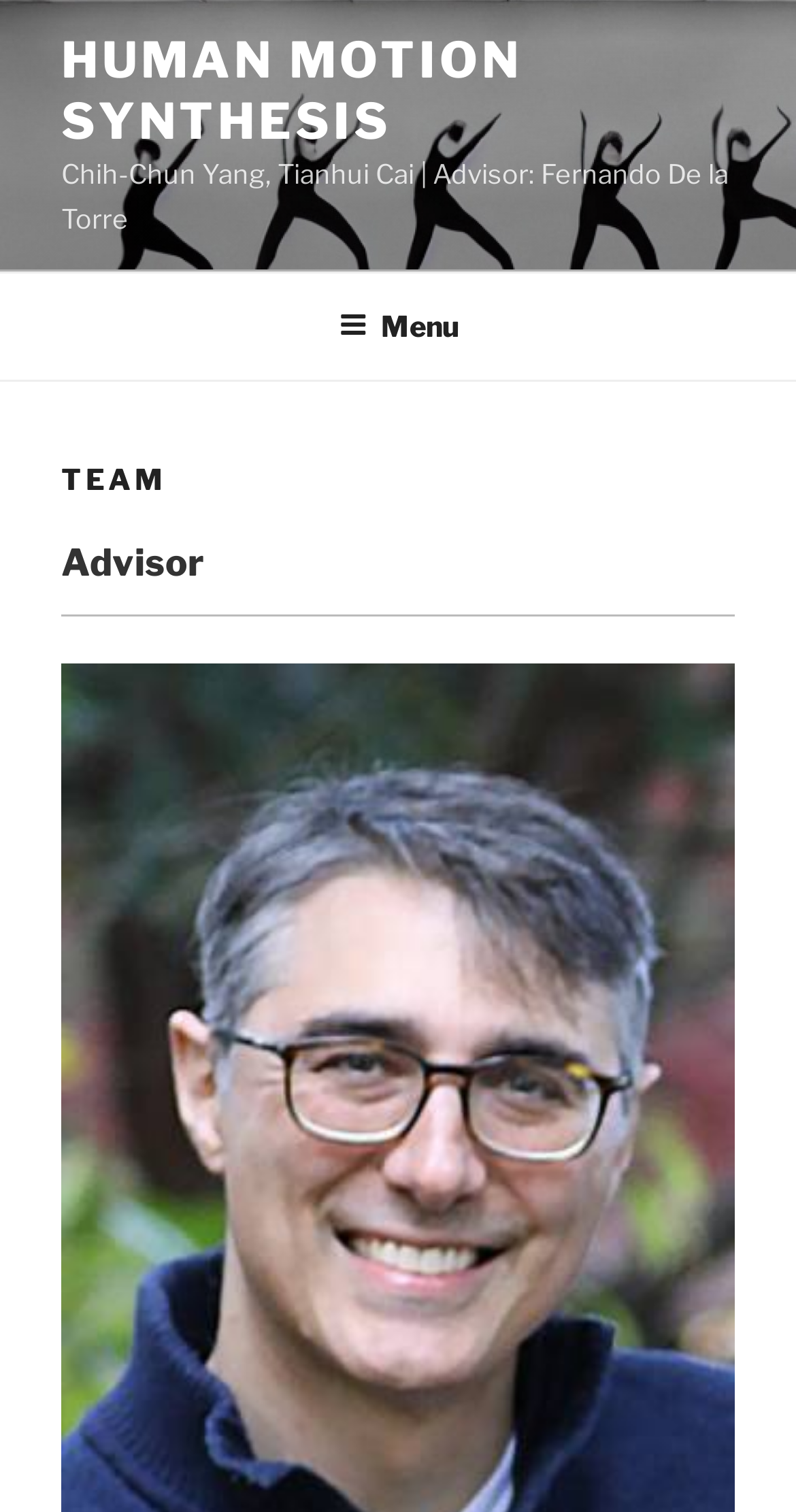Analyze the image and provide a detailed answer to the question: What is the text of the link at the top?

I looked at the link element at the top of the page, which has the text 'HUMAN MOTION SYNTHESIS'.